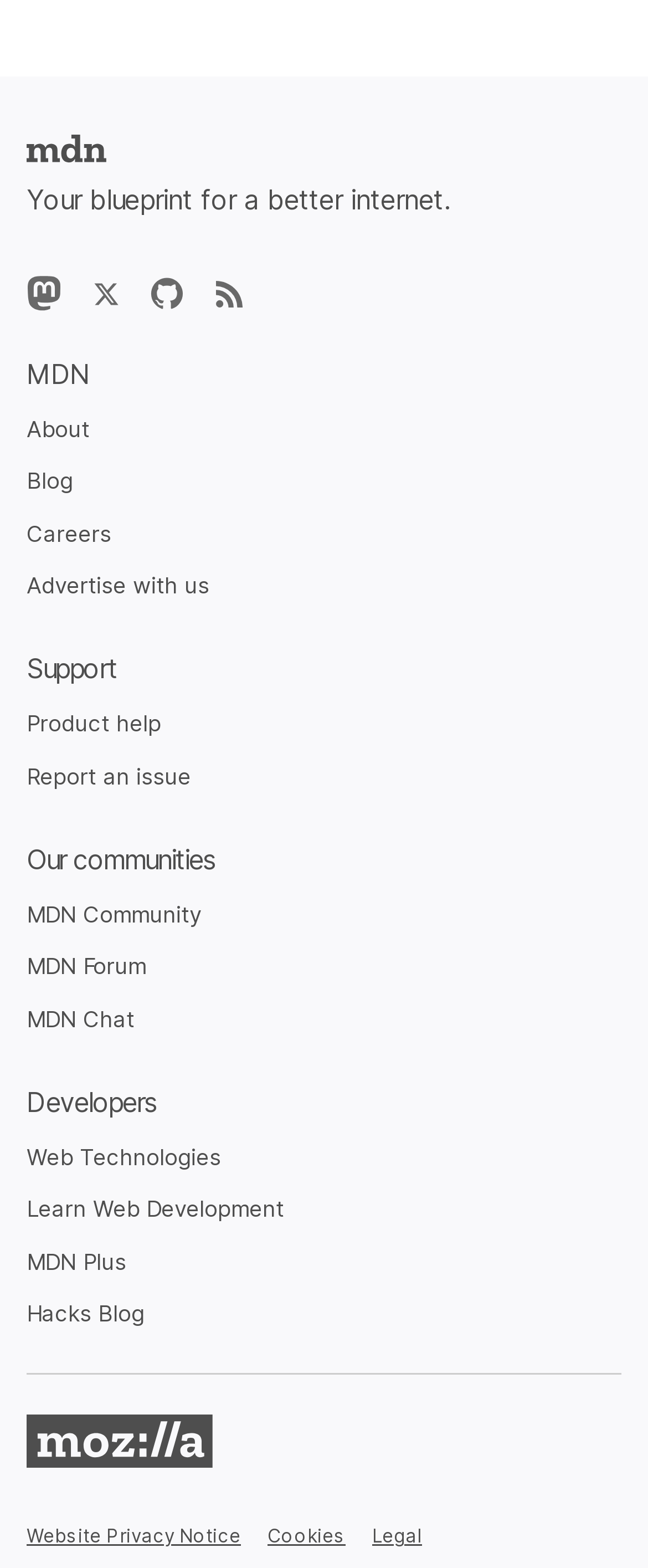Determine the bounding box coordinates for the area that needs to be clicked to fulfill this task: "View MDN on GitHub". The coordinates must be given as four float numbers between 0 and 1, i.e., [left, top, right, bottom].

[0.231, 0.176, 0.285, 0.198]